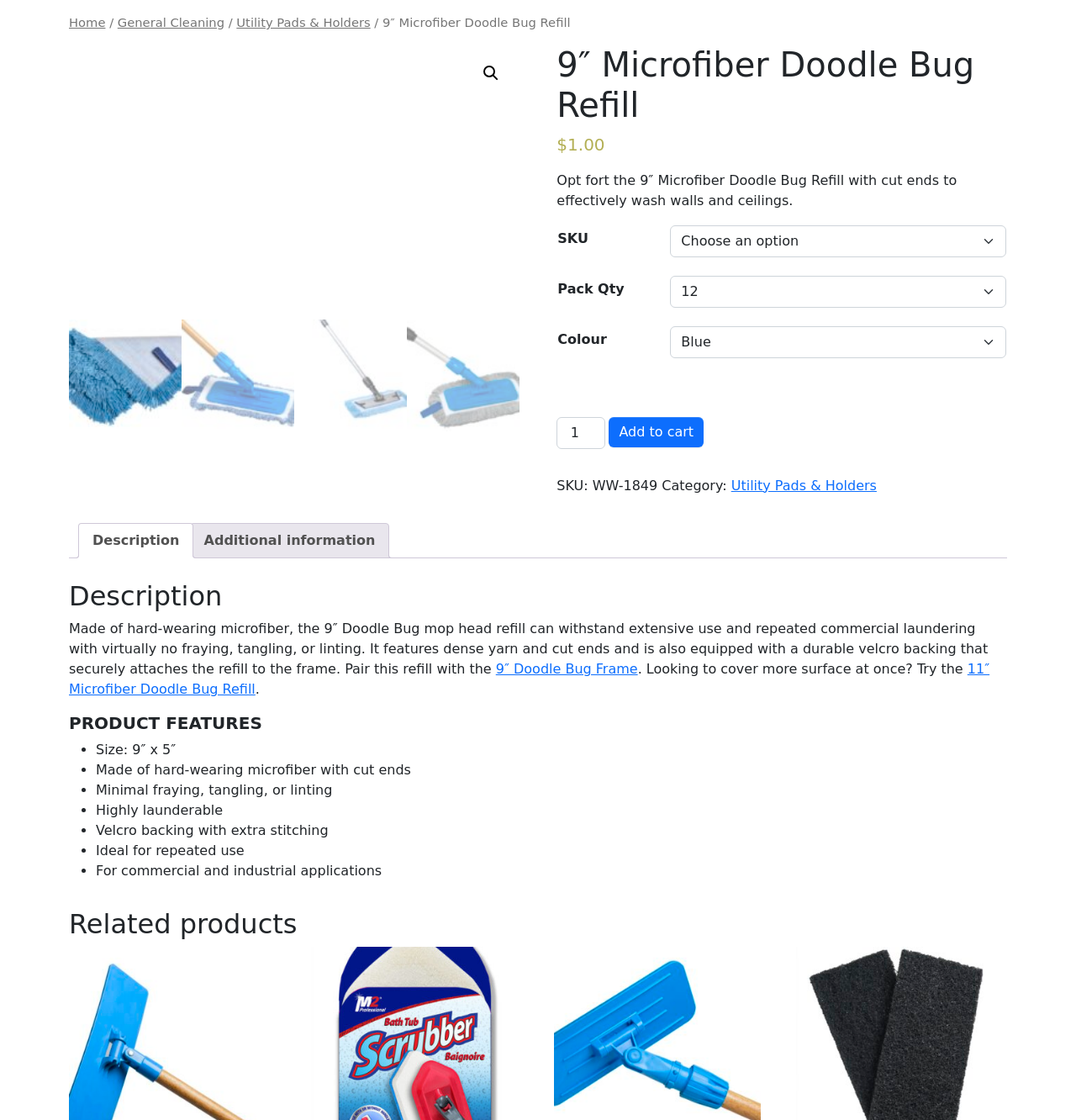Describe every aspect of the webpage in a detailed manner.

This webpage is about a product called the "9″ Microfiber Doodle Bug Mop Head Refill" with a velcro backing. At the top, there is a navigation breadcrumb with links to "Home", "General Cleaning", and "Utility Pads & Holders". Next to it, there is a search icon and a link to the product title. 

Below the navigation, there are two large images of the product, one on the left and one on the right, taking up most of the width of the page. Below the images, there is a heading with the product title, followed by a price of $1.00. 

There is a description of the product, stating that it is made of hard-wearing microfiber, can withstand extensive use and repeated commercial laundering, and features dense yarn and cut ends. The description also mentions that the product is equipped with a durable velcro backing and provides a link to the "9″ Doodle Bug Frame" and the "11″ Microfiber Doodle Bug Refill".

On the right side of the page, there are several options to select, including the product quantity, pack quantity, and color. There is also an "Add to cart" button. Below these options, there is a section with the product's SKU, category, and a link to the "Utility Pads & Holders" category.

The page also has a tab list with two tabs: "Description" and "Additional information". The "Description" tab is selected by default and displays the product description and features. The features are listed in a bullet point format, including the product's size, material, and benefits.

At the bottom of the page, there is a heading for "Related products".